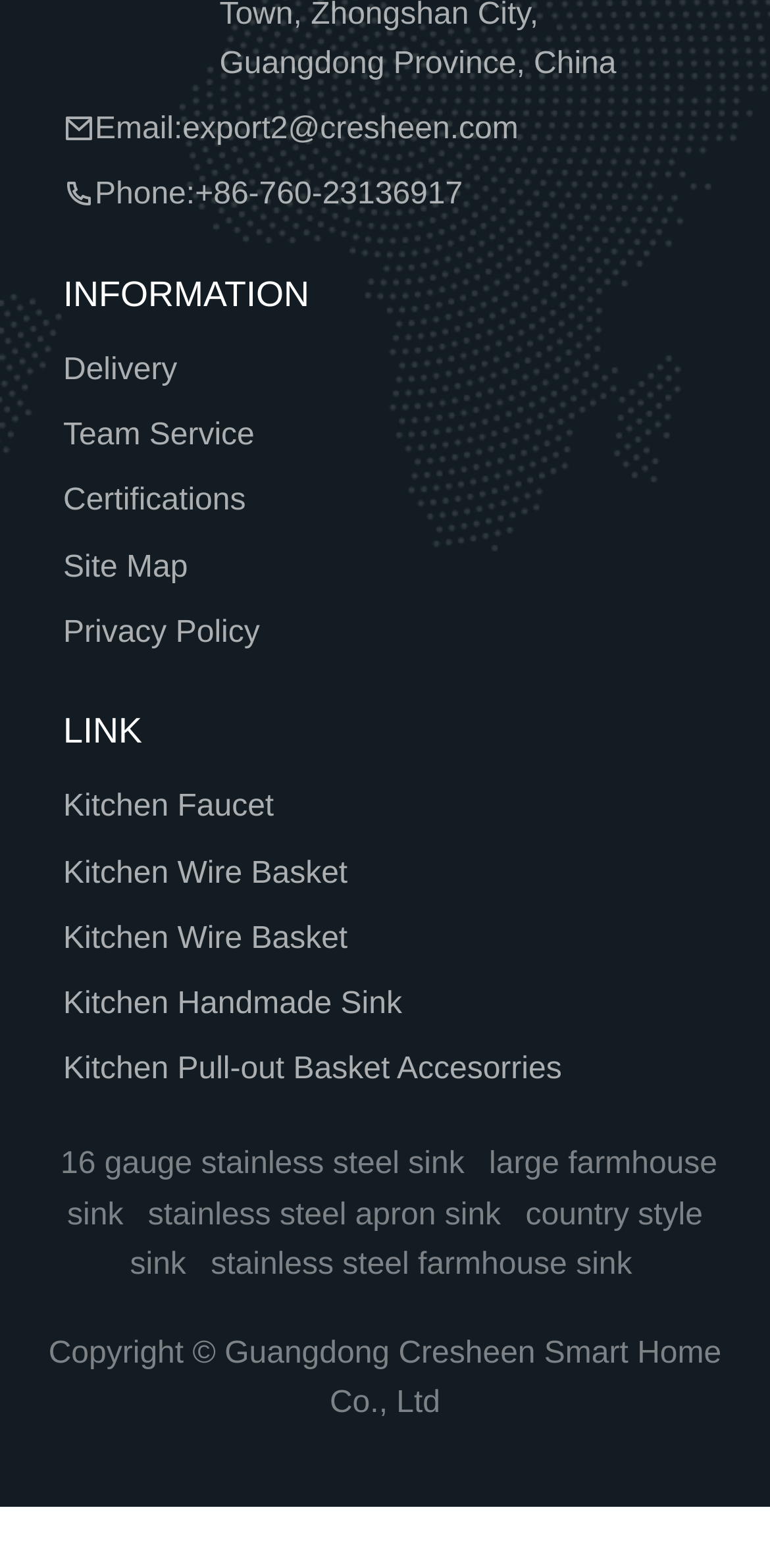Please answer the following question using a single word or phrase: 
What is the email address?

export2@cresheen.com